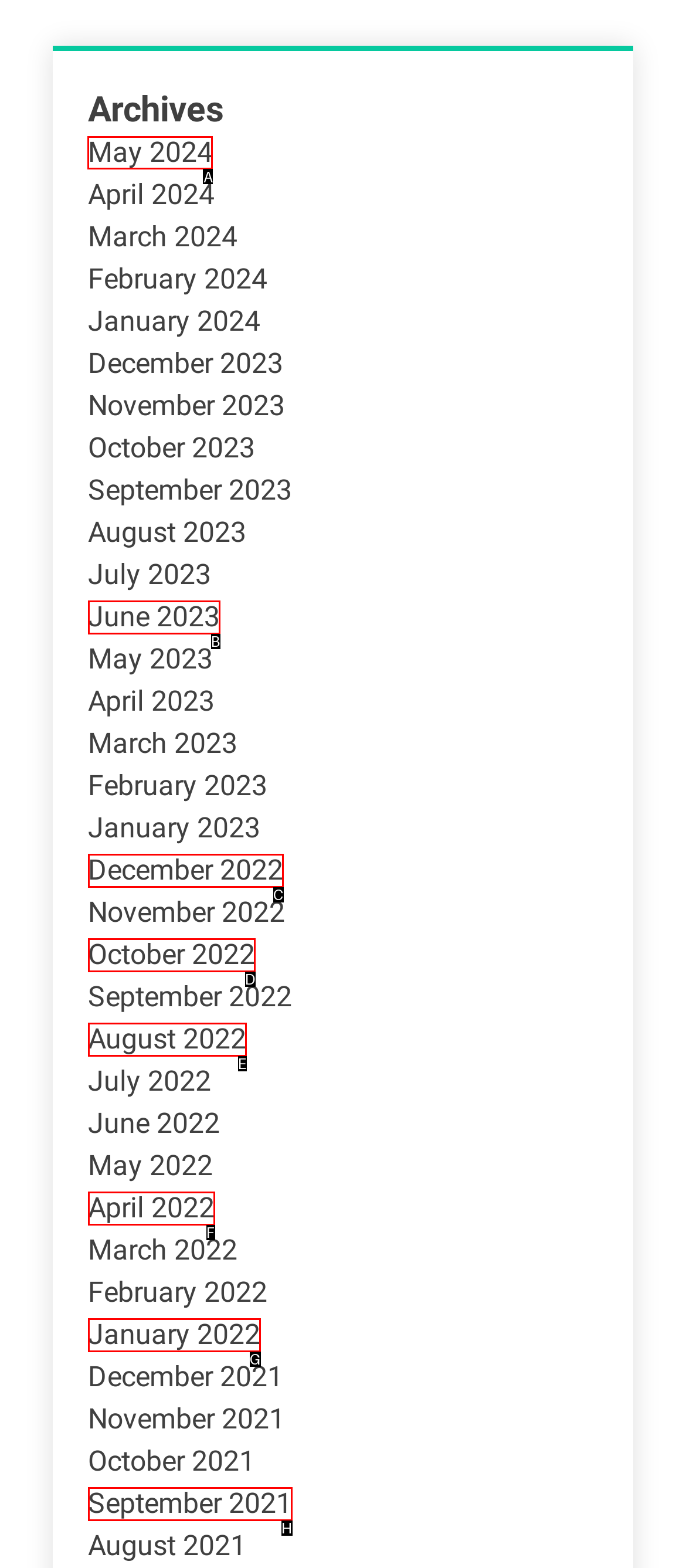Determine the letter of the element you should click to carry out the task: view archives for May 2024
Answer with the letter from the given choices.

A